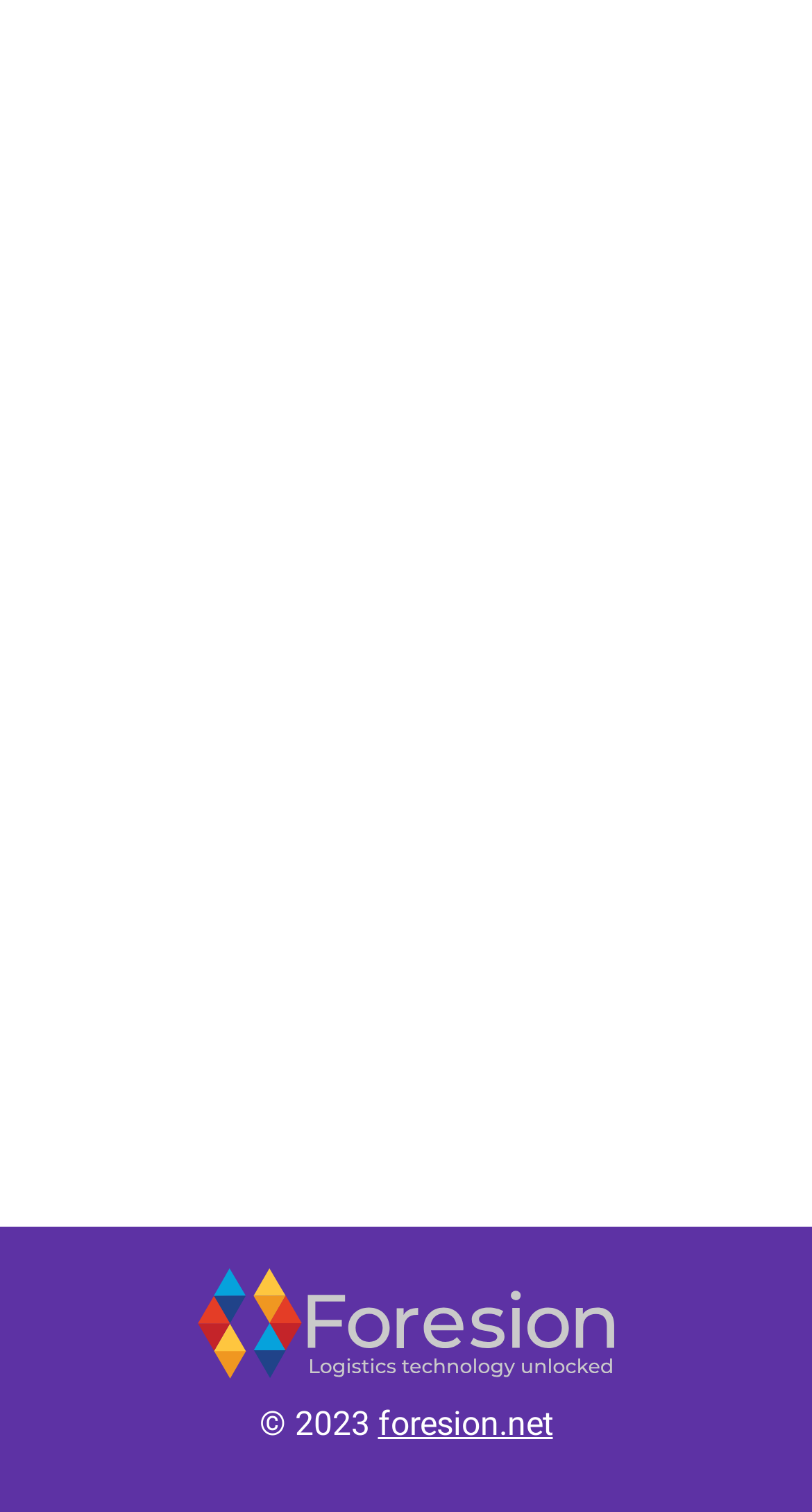Identify the bounding box coordinates for the UI element that matches this description: "foresion.net".

[0.465, 0.929, 0.681, 0.955]